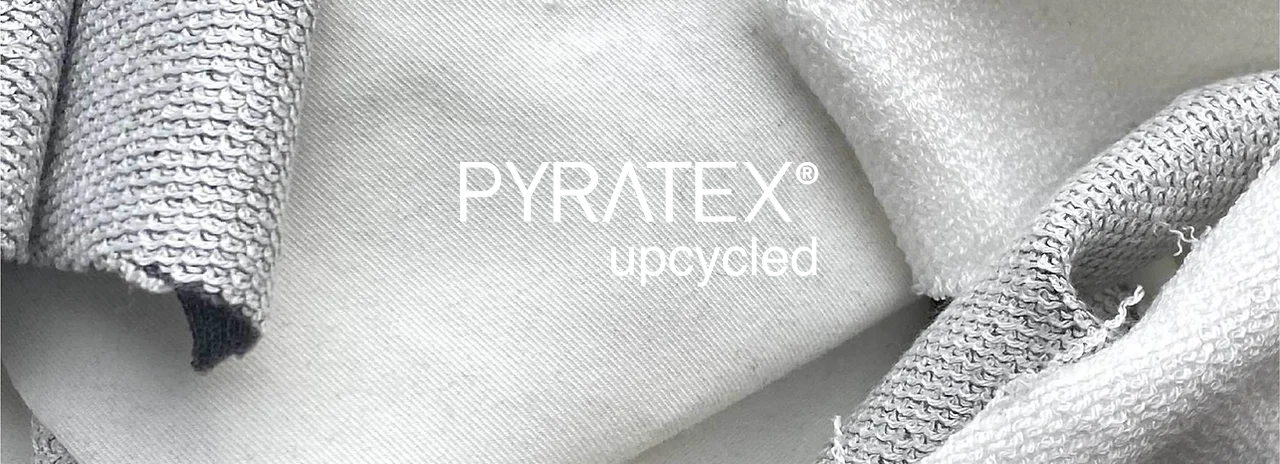Illustrate the image with a detailed and descriptive caption.

The image features various textures of PYRATEX® upcycled fabrics, showcasing their unique qualities. In the foreground, the brand name "PYRATEX®" is prominently displayed in a bold, modern font, underscoring the innovative approach to sustainable textiles. The background showcases a blend of fabrics in muted shades, including white and light gray, illustrating the softness and versatility of the materials. This visual emphasizes the brand's commitment to utilizing recycled cotton, transforming post-industrial textile waste into high-quality fibers. By integrating sustainability into fashion, PYRATEX® aims to reduce environmental impact while offering stylish, eco-friendly fabric options.